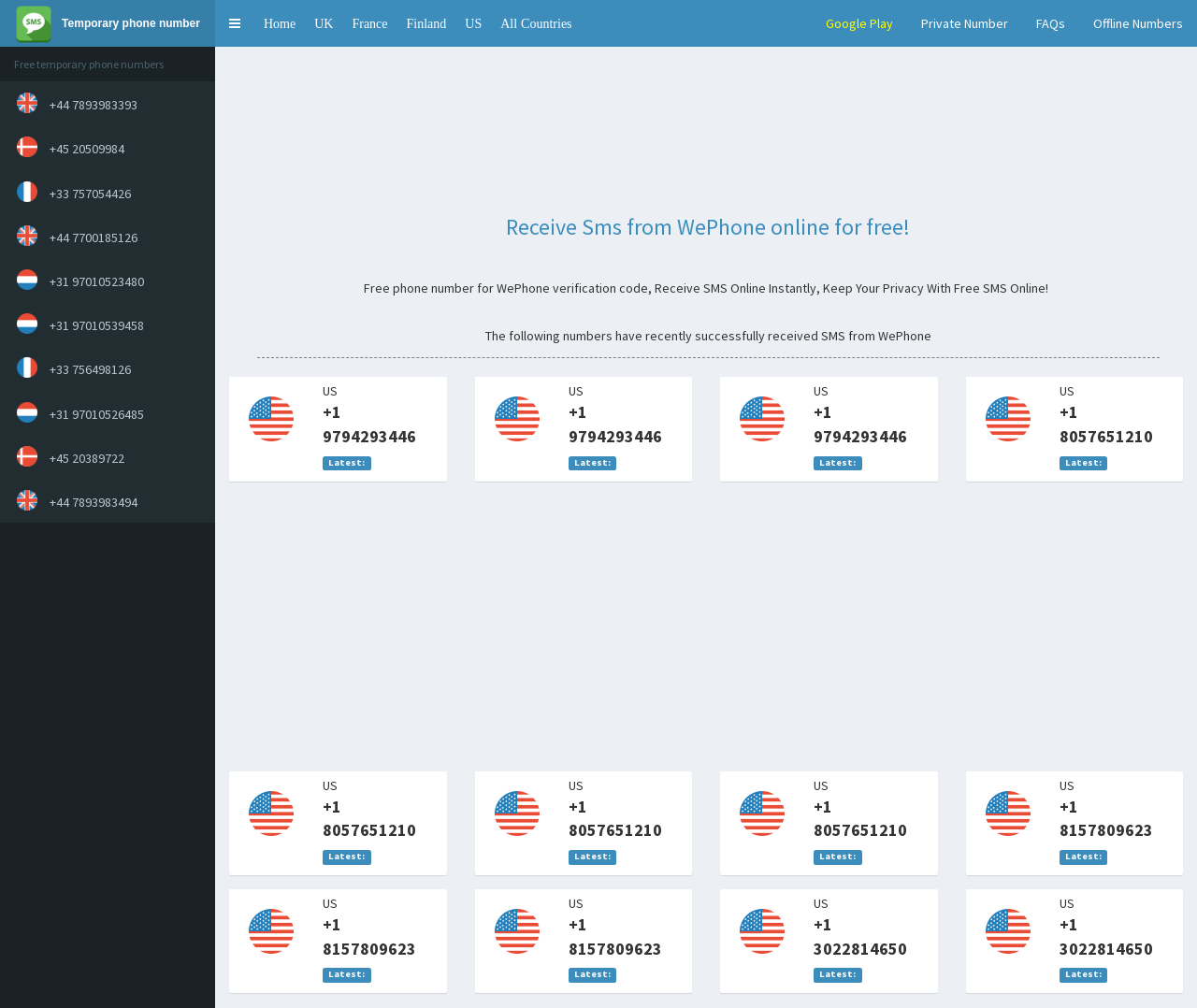Identify the bounding box coordinates of the area that should be clicked in order to complete the given instruction: "Select UK". The bounding box coordinates should be four float numbers between 0 and 1, i.e., [left, top, right, bottom].

[0.255, 0.0, 0.286, 0.046]